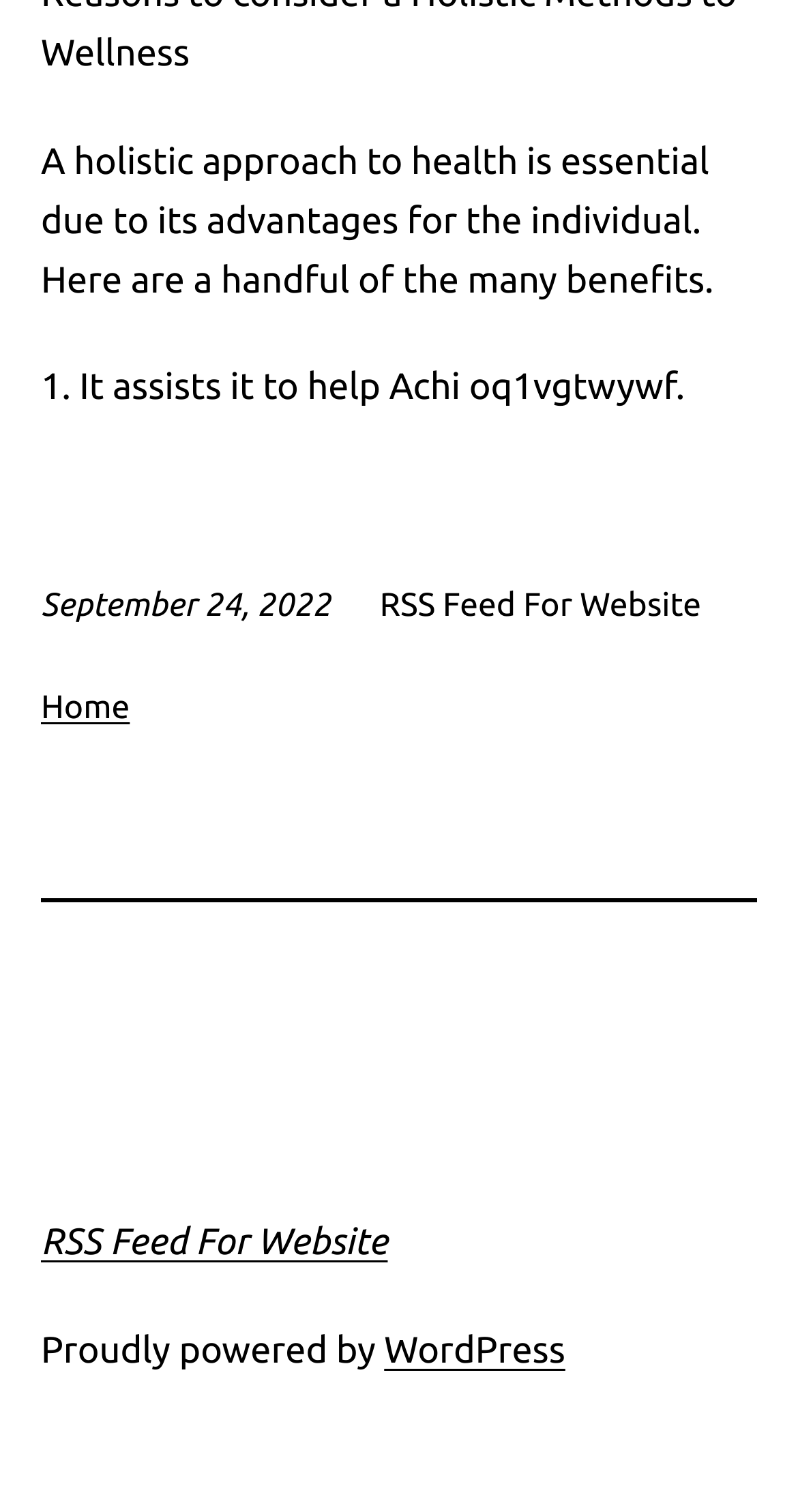How many links are there in the footer section?
Relying on the image, give a concise answer in one word or a brief phrase.

3